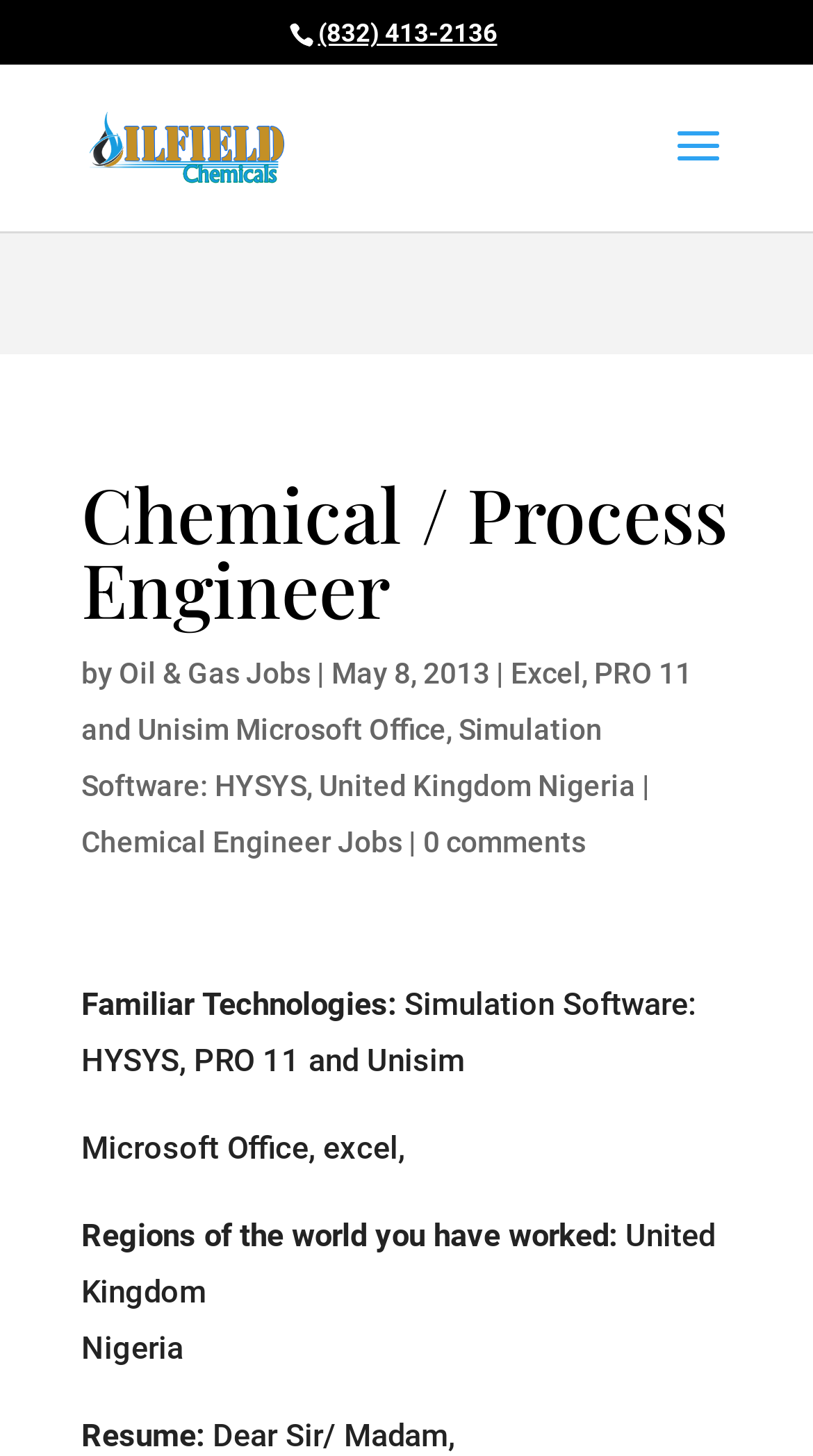What is the phone number of OCC - Houston, TX?
We need a detailed and meticulous answer to the question.

The phone number can be found in the link element with the text '(832) 413-2136' which is located at the top of the webpage.